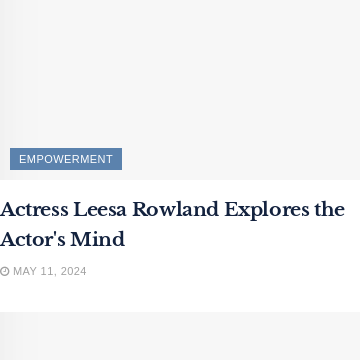Using the details in the image, give a detailed response to the question below:
When was the article published?

The article was published on May 11, 2024, as indicated by the date mentioned in the caption.